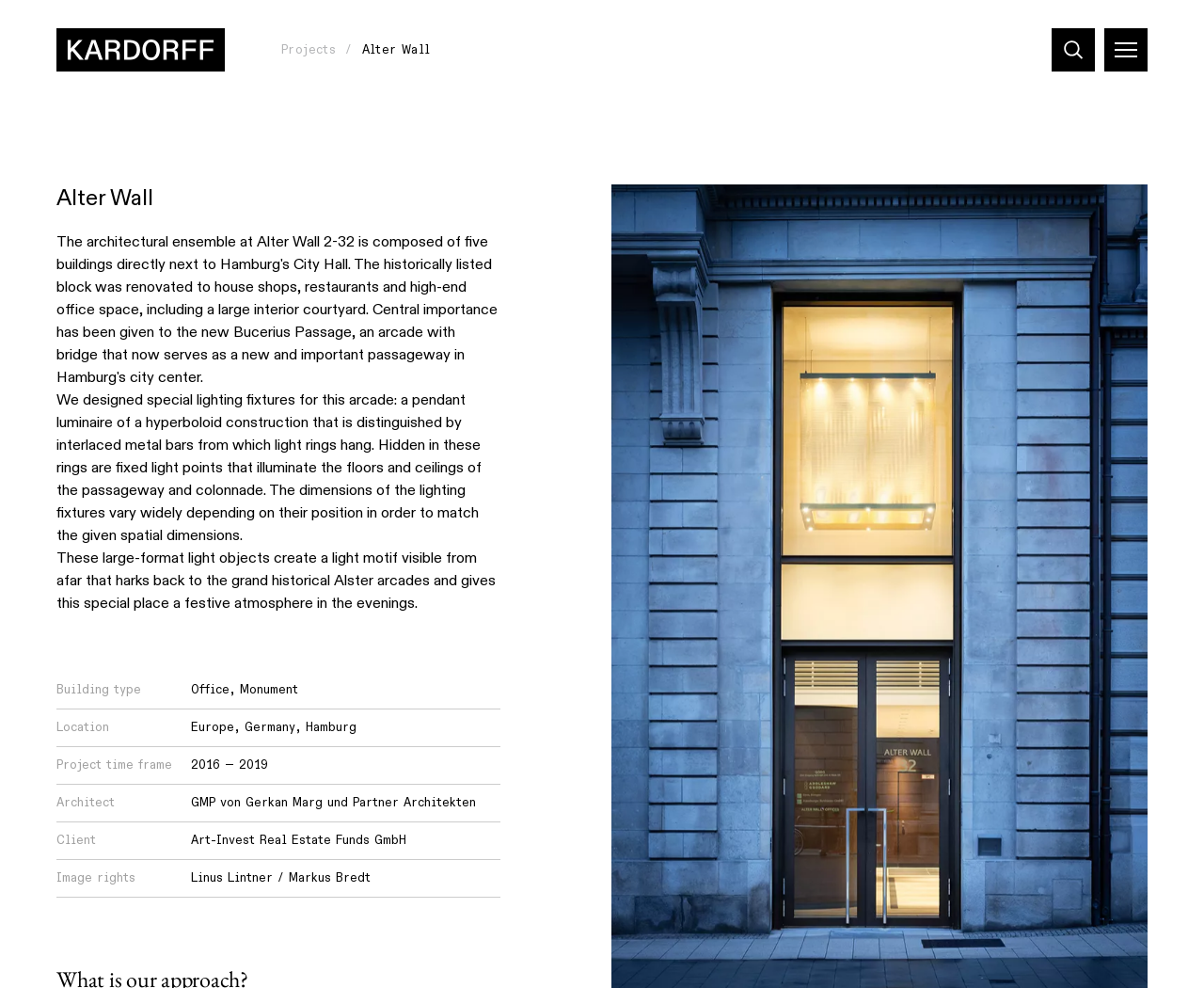Locate the bounding box coordinates of the area that needs to be clicked to fulfill the following instruction: "Watch a Sample Video". The coordinates should be in the format of four float numbers between 0 and 1, namely [left, top, right, bottom].

None